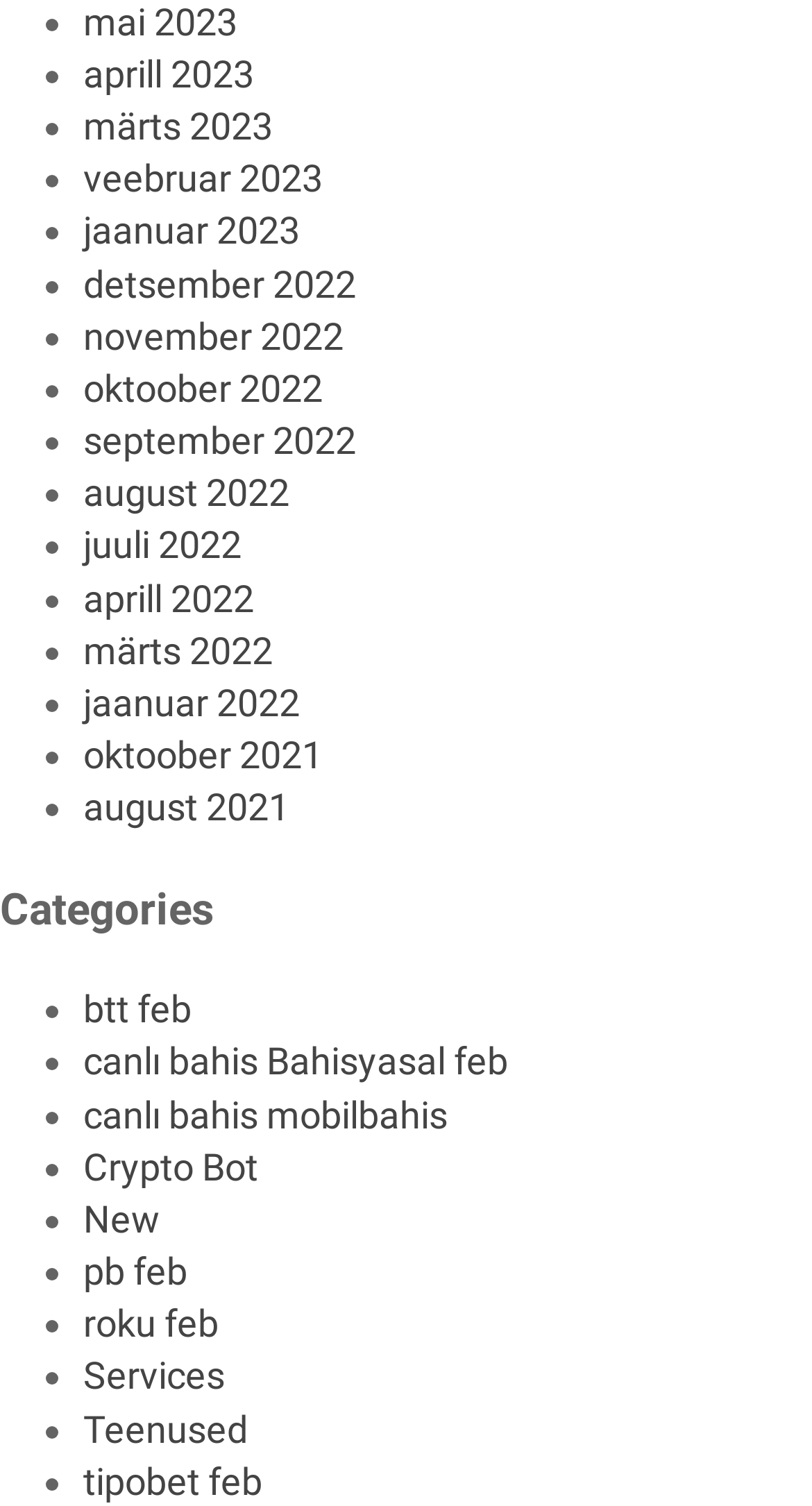Reply to the question with a brief word or phrase: How many links are on the webpage?

31